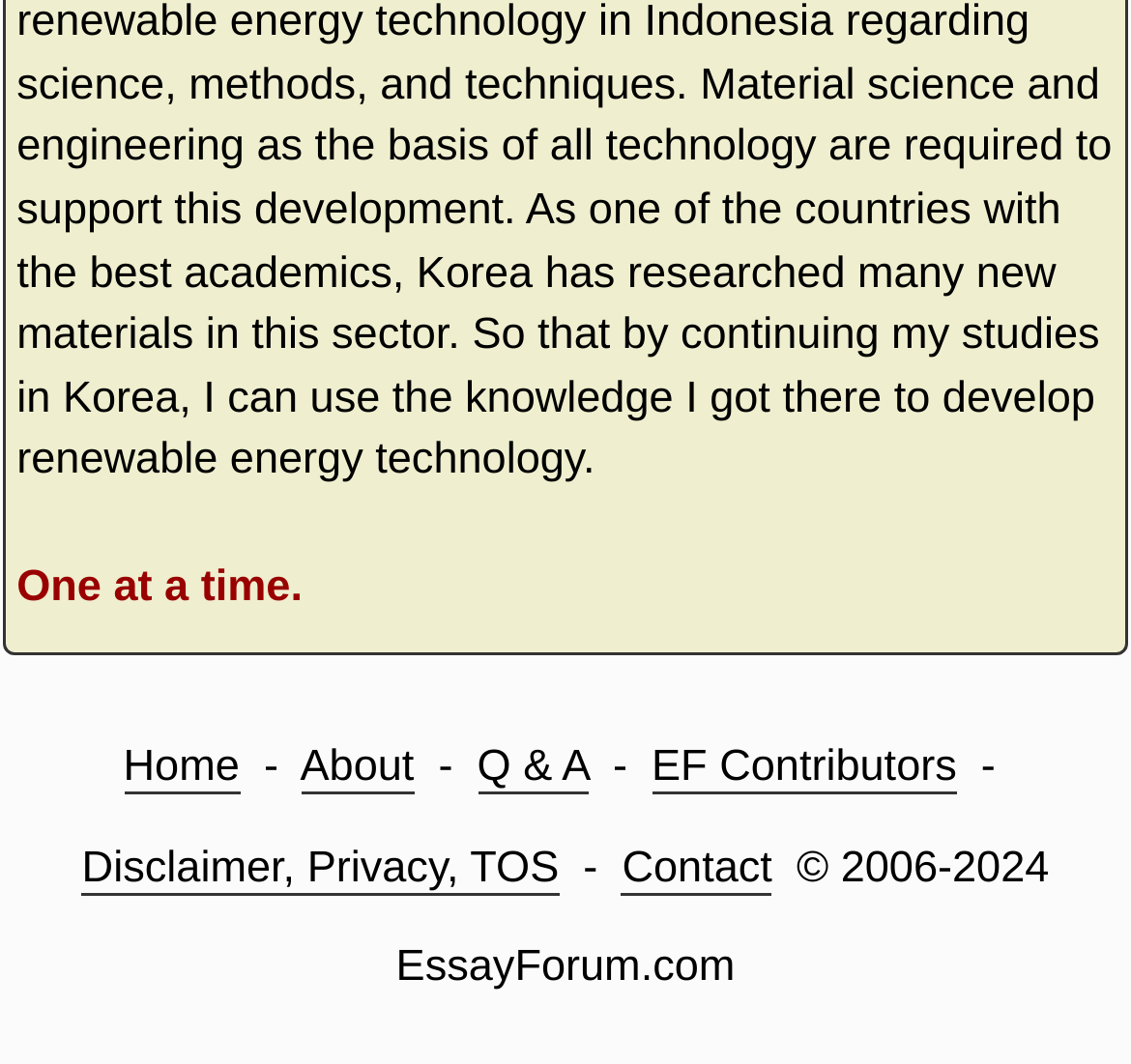Analyze the image and answer the question with as much detail as possible: 
What is the copyright year range?

I found the copyright year range by looking at the footer section of the webpage, where it says '© 2006-2024 EssayForum.com'.